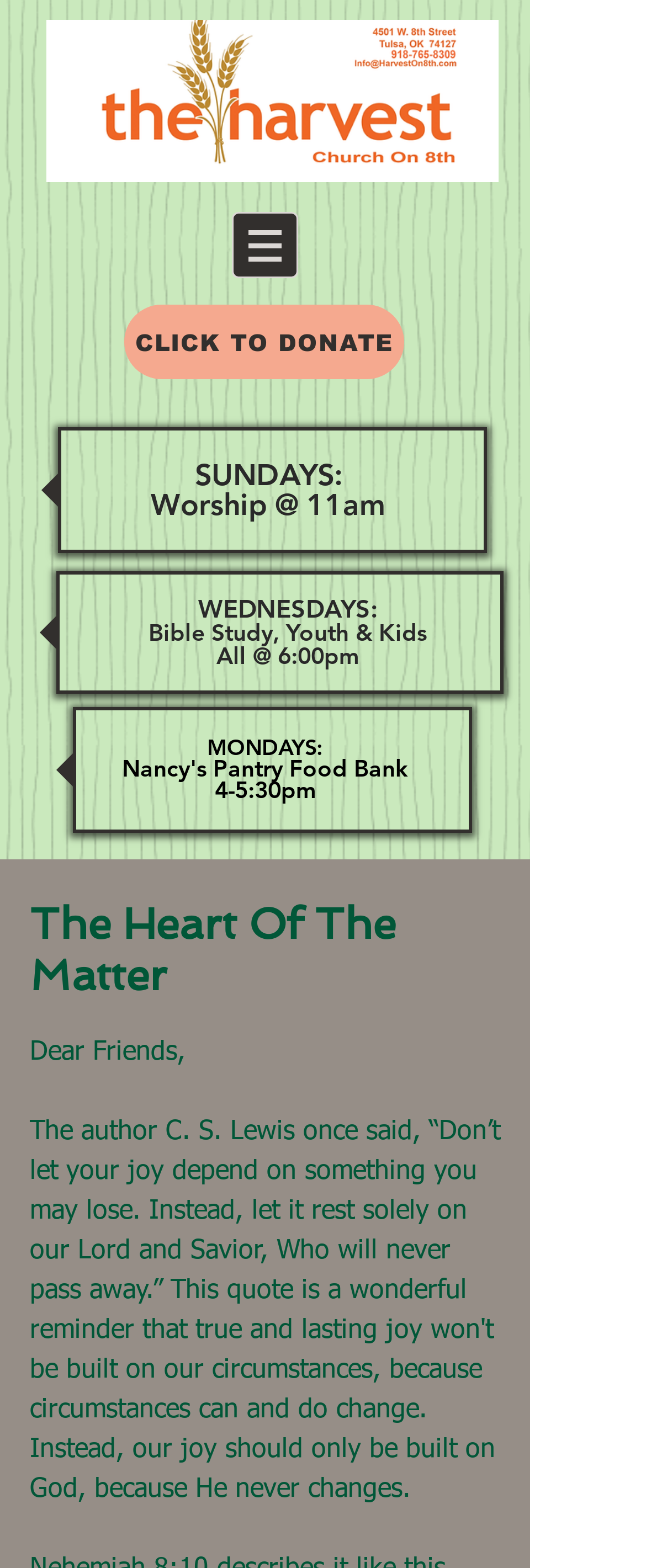Summarize the webpage with a detailed and informative caption.

The webpage appears to be a church or religious organization's website. At the top left corner, there is a website logo, which is an image. Next to the logo, there is a navigation menu labeled "Site" with a button that has a popup menu. The button is accompanied by a small image.

Below the navigation menu, there is a prominent call-to-action link "CLICK TO DONATE" that spans across the top half of the page. 

The main content of the page is divided into three sections, each with a heading that describes the church's schedule. The first section is about Sunday worship, which takes place at 11 am. The second section is about Wednesday activities, including Bible study, youth, and kids' programs, all starting at 6:00 pm. The third section is about Monday's Nancy's Pantry Food Bank, which operates from 4-5:30 pm.

Below these sections, there is a subheading "The Heart Of The Matter" with a paragraph that starts with "Dear Friends," which appears to be a quote or a message from the author C. S. Lewis.